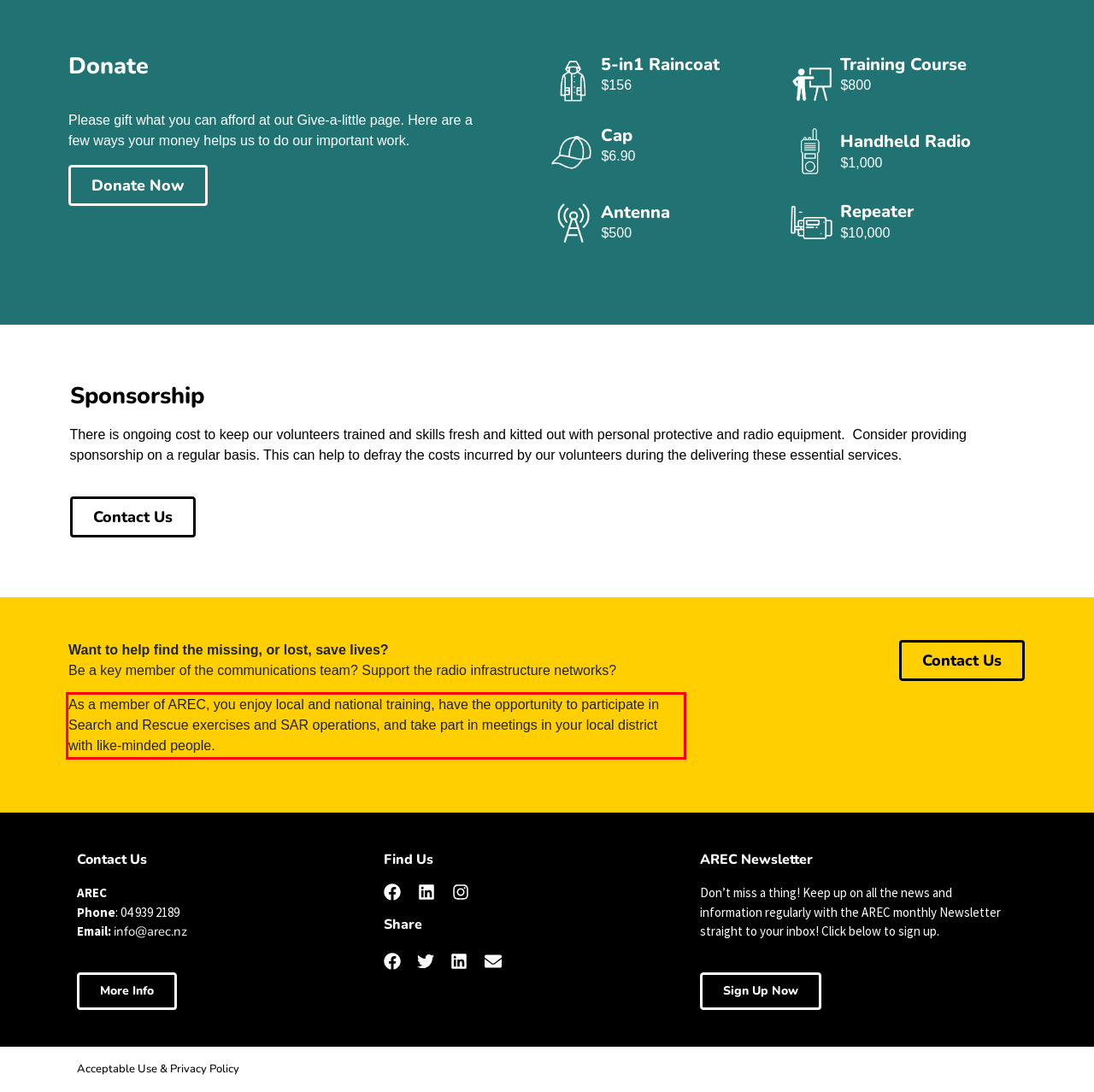Review the screenshot of the webpage and recognize the text inside the red rectangle bounding box. Provide the extracted text content.

As a member of AREC, you enjoy local and national training, have the opportunity to participate in Search and Rescue exercises and SAR operations, and take part in meetings in your local district with like-minded people.